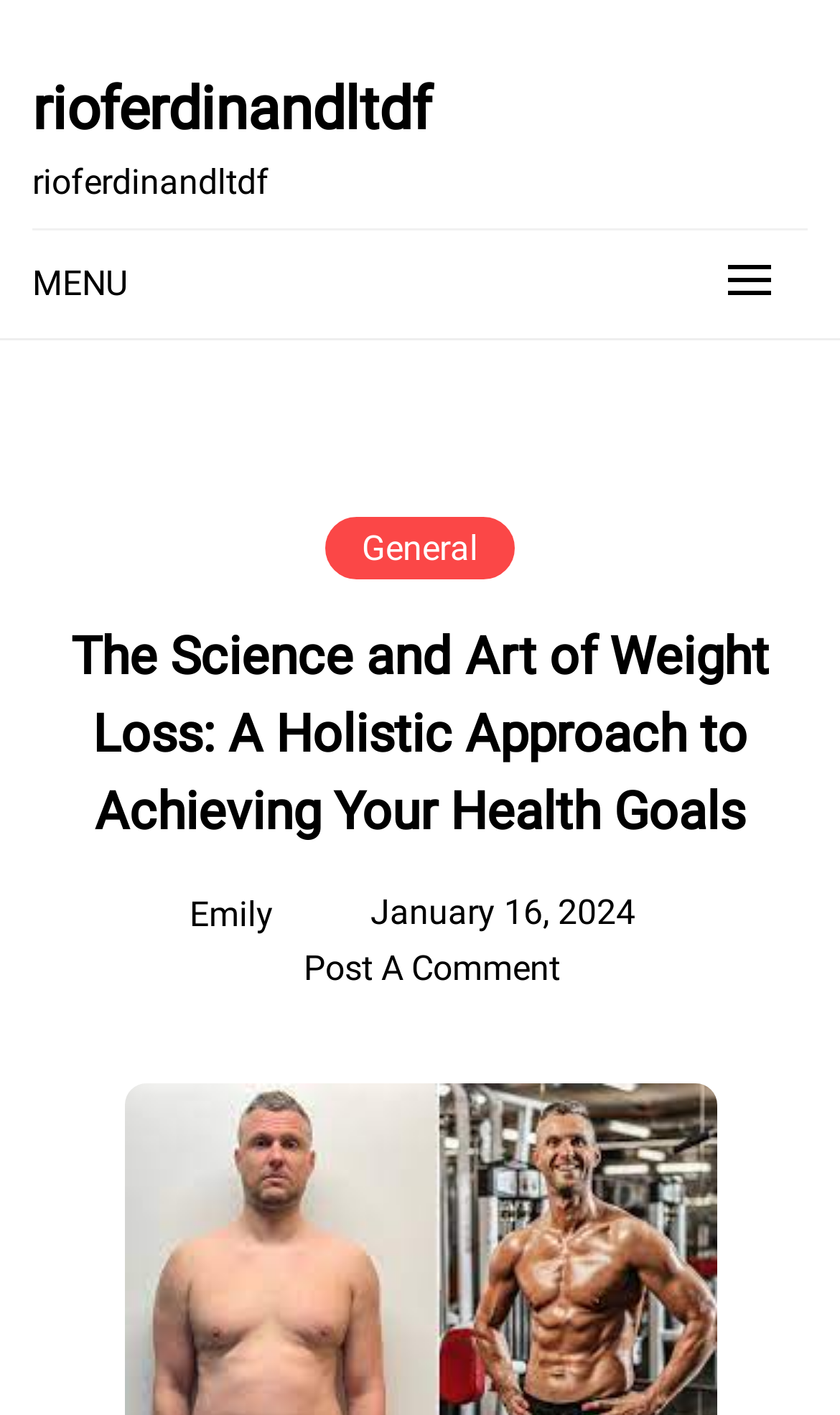Extract the bounding box coordinates for the HTML element that matches this description: "沪公网安备 31011502009358号". The coordinates should be four float numbers between 0 and 1, i.e., [left, top, right, bottom].

None